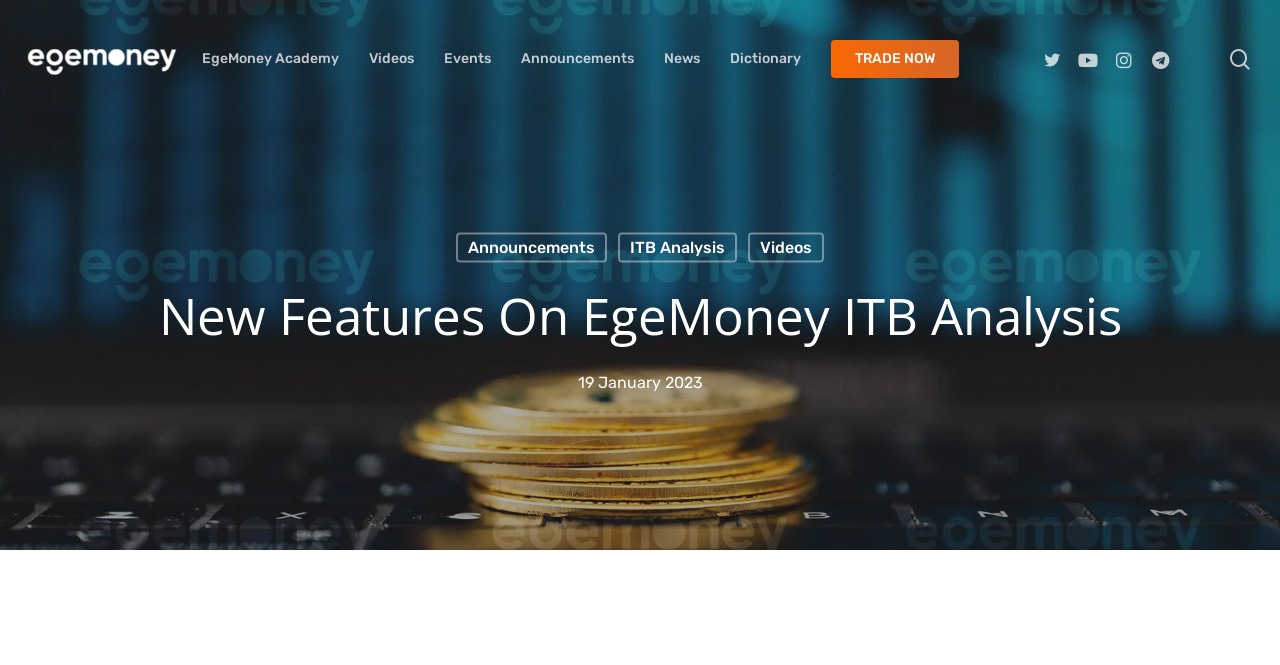Describe the webpage in detail, including text, images, and layout.

The webpage is about the ITB Analysis page on the EgeMoney website, which has been updated with new features. At the top left corner, there is a search bar with a textbox and a static text that says "Hit enter to search or ESC to close". Next to the search bar, there is a link to close the search function. 

On the top left side, there are three images of the Egemoney Blog logo, followed by a link to the Egemoney Blog. Below the logo, there are several links to different sections of the website, including EgeMoney Academy, Videos, Events, Announcements, News, Dictionary, and TRADE NOW. 

On the top right side, there are links to the website's social media profiles, including Twitter, Youtube, Instagram, and Telegram. 

Below the top navigation bar, there are three links to Announcements, ITB Analysis, and Videos. The main heading "New Features On EgeMoney ITB Analysis" is centered on the page, with a date "19 January 2023" written below it.